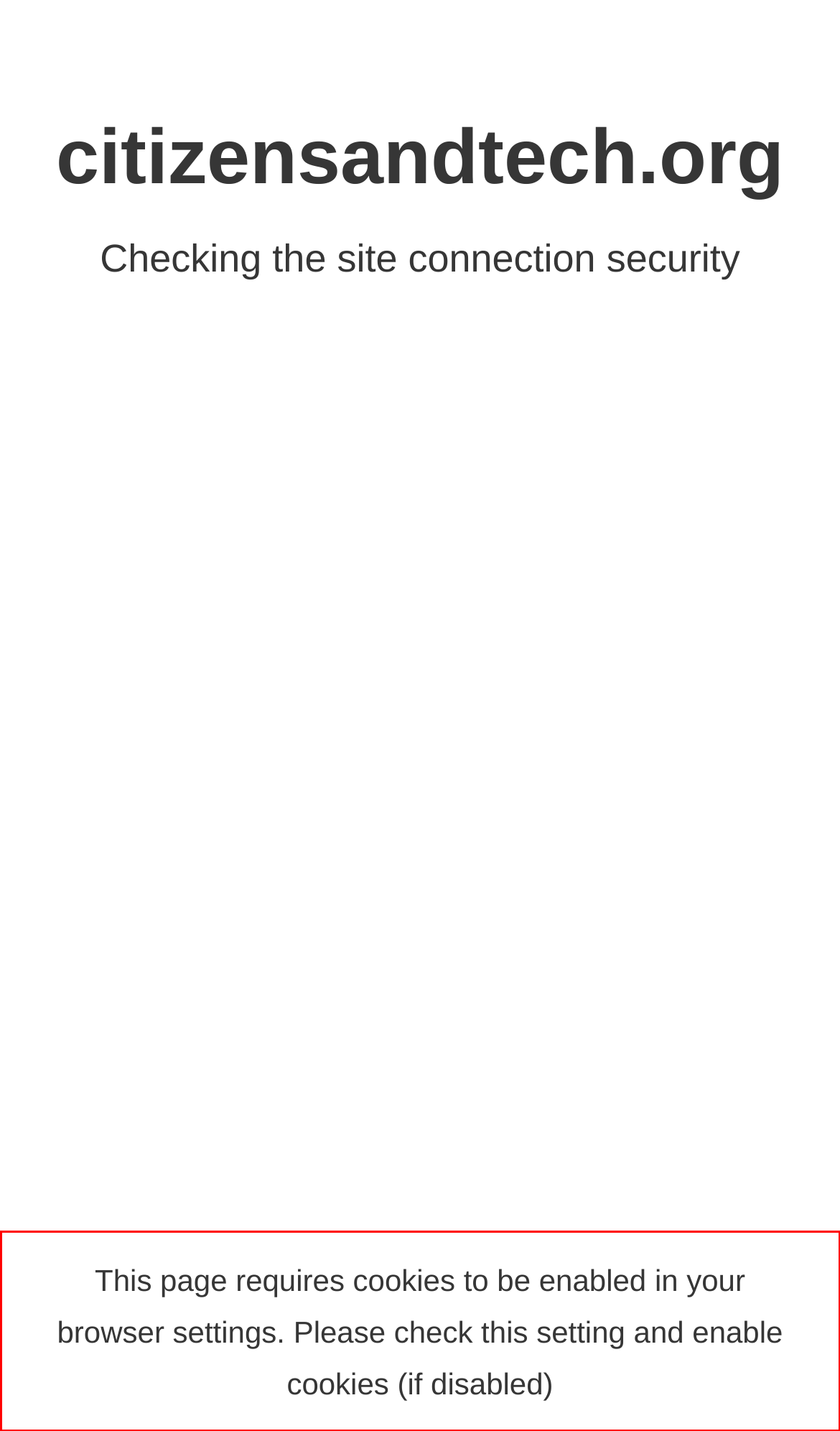Please look at the webpage screenshot and extract the text enclosed by the red bounding box.

This page requires cookies to be enabled in your browser settings. Please check this setting and enable cookies (if disabled)